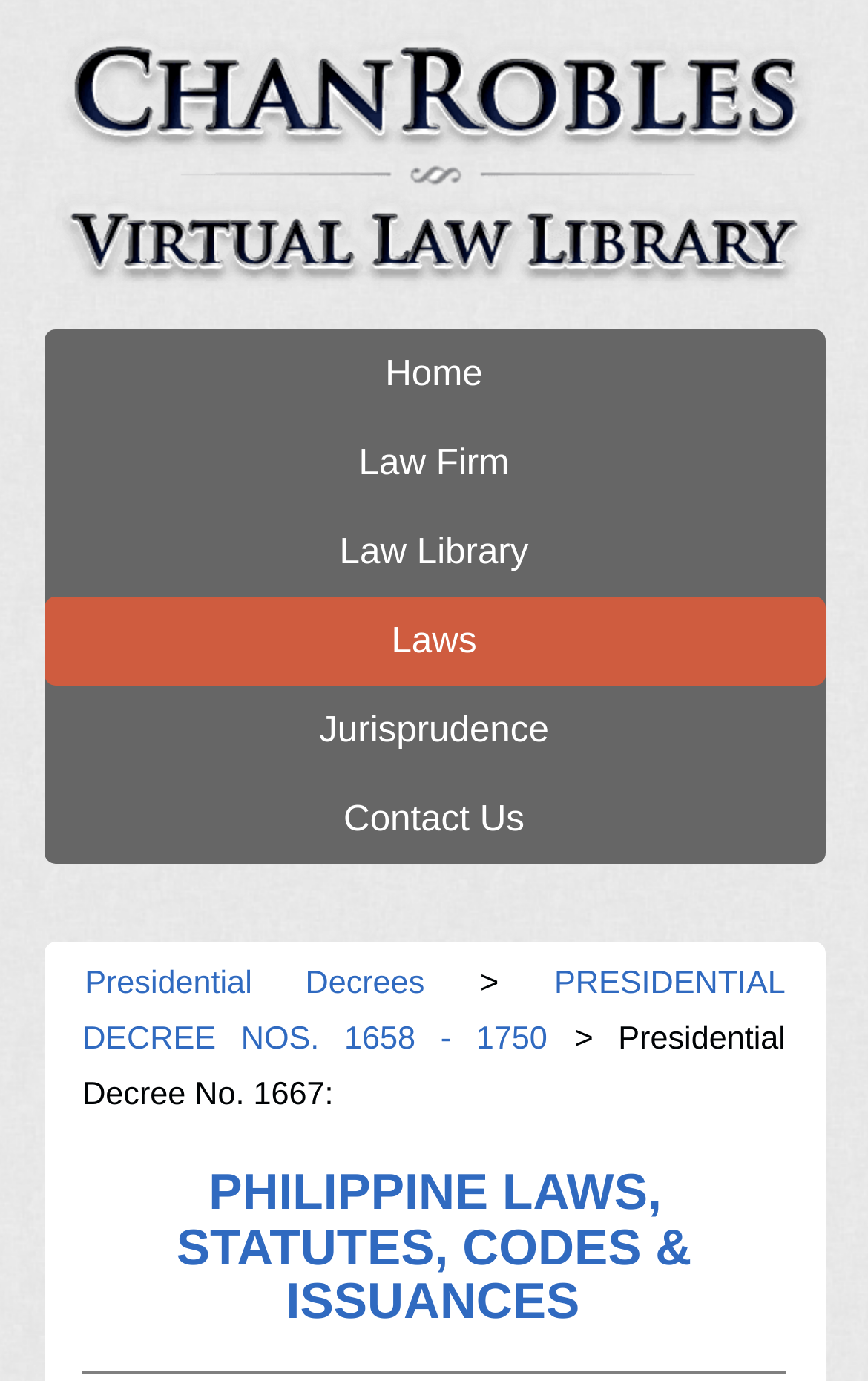Explain in detail what you observe on this webpage.

The webpage is about Presidential Decree No. 1667, specifically focusing on Philippine laws, statutes, and codes. At the top, there is a large image related to Presidential Decree No. 1667, taking up most of the width. Below the image, there is a row of links, including "Home", "Law Firm", "Law Library", "Laws", "Jurisprudence", and "Contact Us", which are evenly spaced and span the entire width.

Further down, there is a section dedicated to Presidential Decrees, with a link to "Presidential Decrees" and a static text ">" symbol. Next to this section, there is a link to "PRESIDENTIAL DECREE NOS. 1658 - 1750", which is followed by a static text "Presidential Decree No. 1667:". This section is positioned near the top-left corner of the page.

Below this section, there is a heading "PHILIPPINE LAWS, STATUTES, CODES & ISSUANCES", which is centered and takes up most of the width. Within this heading, there is a link to the same text, which is positioned slightly above the center of the heading.